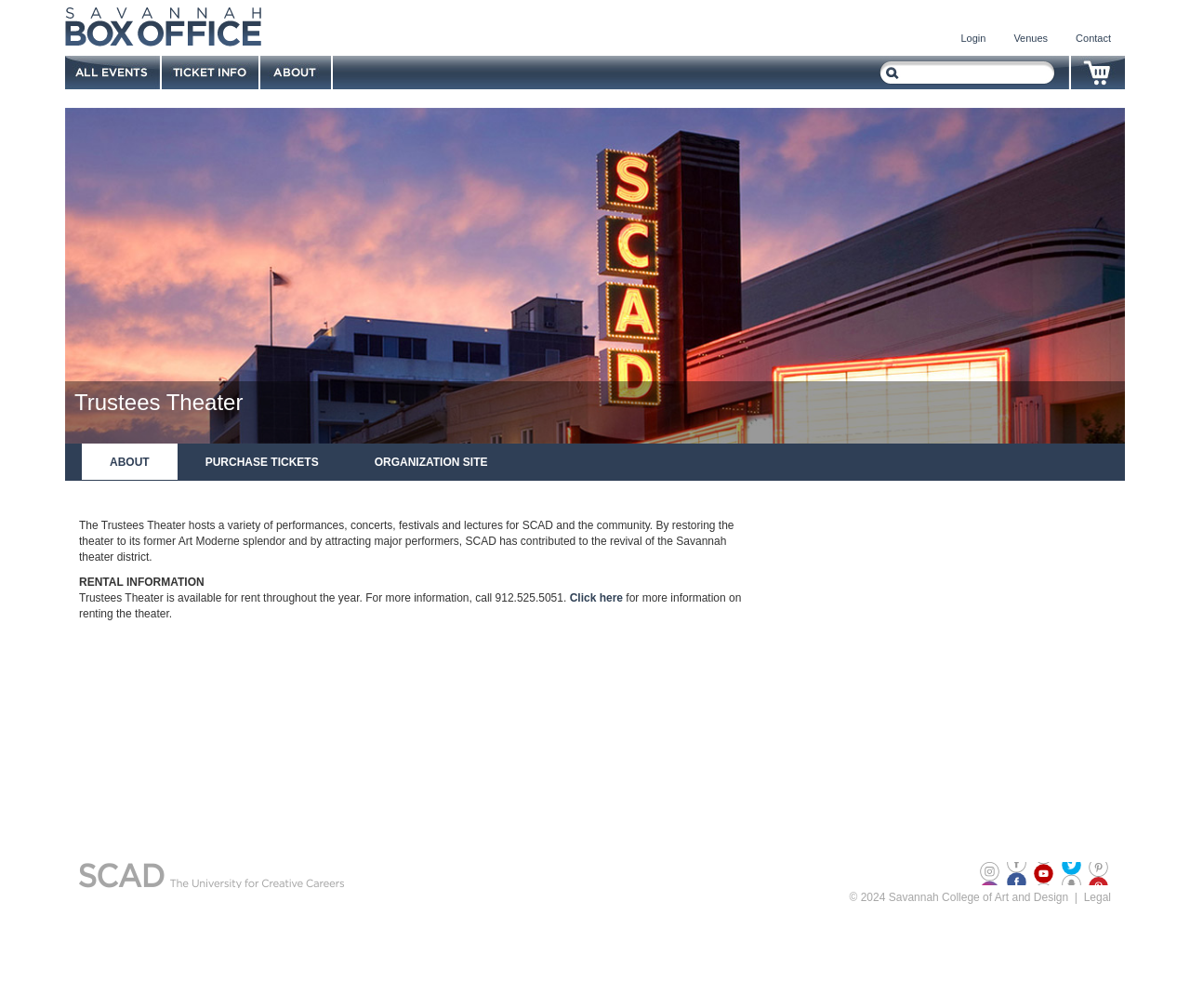Please identify the bounding box coordinates of the area that needs to be clicked to fulfill the following instruction: "Click on the 'PURCHASE TICKETS' link."

[0.149, 0.443, 0.291, 0.474]